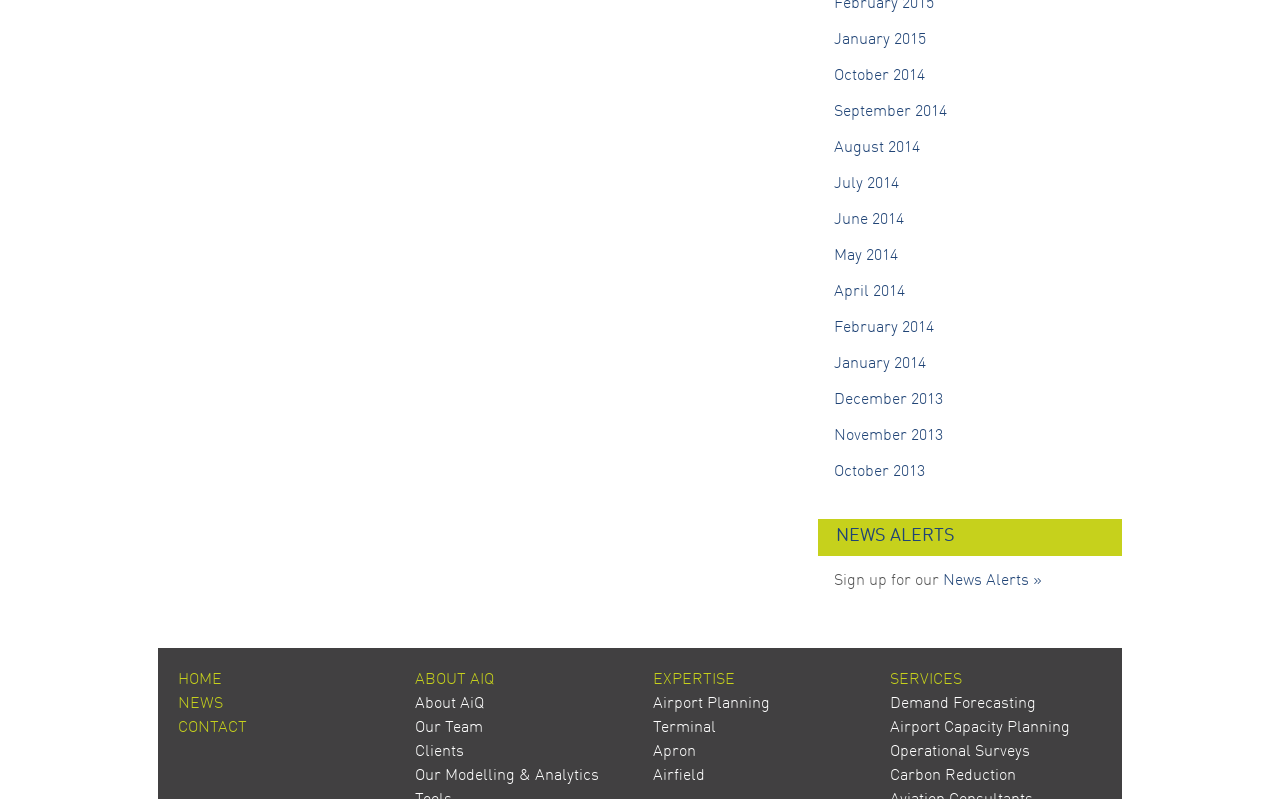Based on the image, give a detailed response to the question: What is the main category of services offered by AiQ?

The website has a section titled 'EXPERTISE' which lists various services related to airport planning, such as airport capacity planning, terminal planning, and airfield planning, indicating that airport planning is a main category of services offered by AiQ.